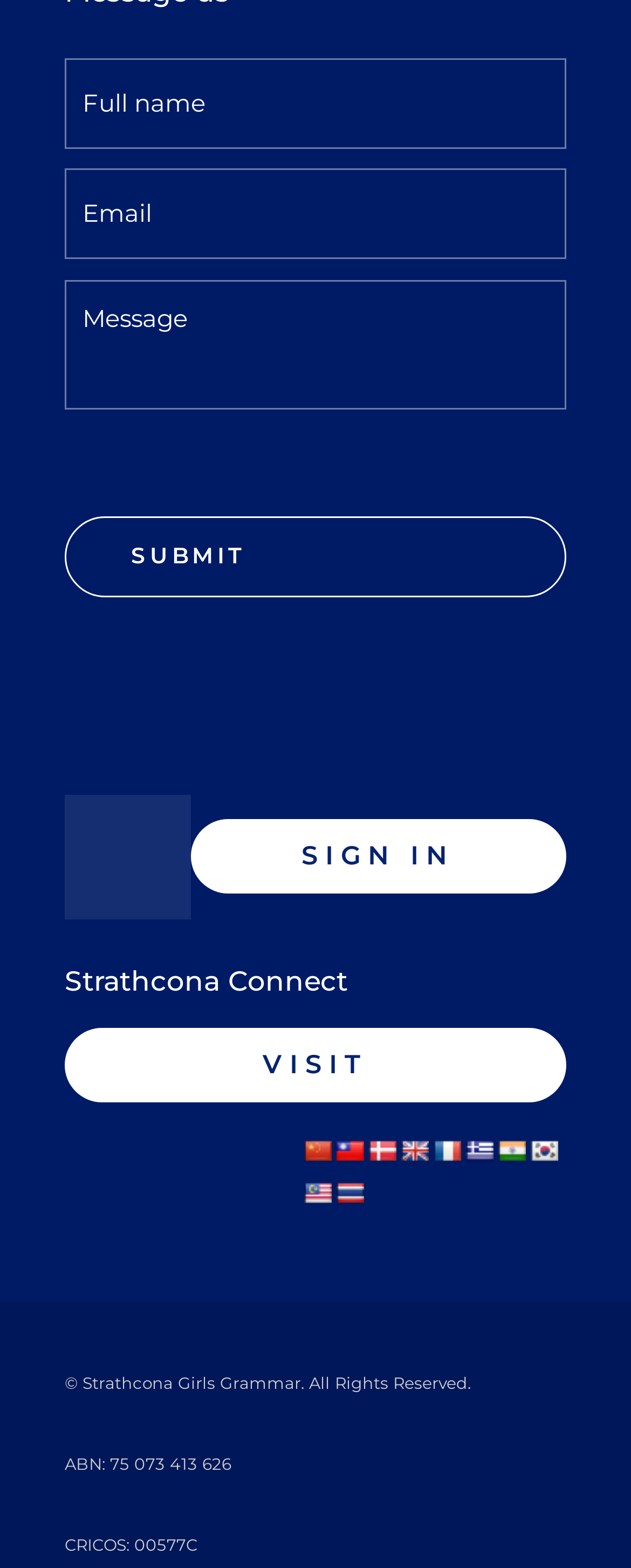Look at the image and give a detailed response to the following question: What is the text on the button?

The question asks about the text on the button. By looking at the form section, we can see a button with the text 'SUBMIT'. Therefore, the answer is SUBMIT.